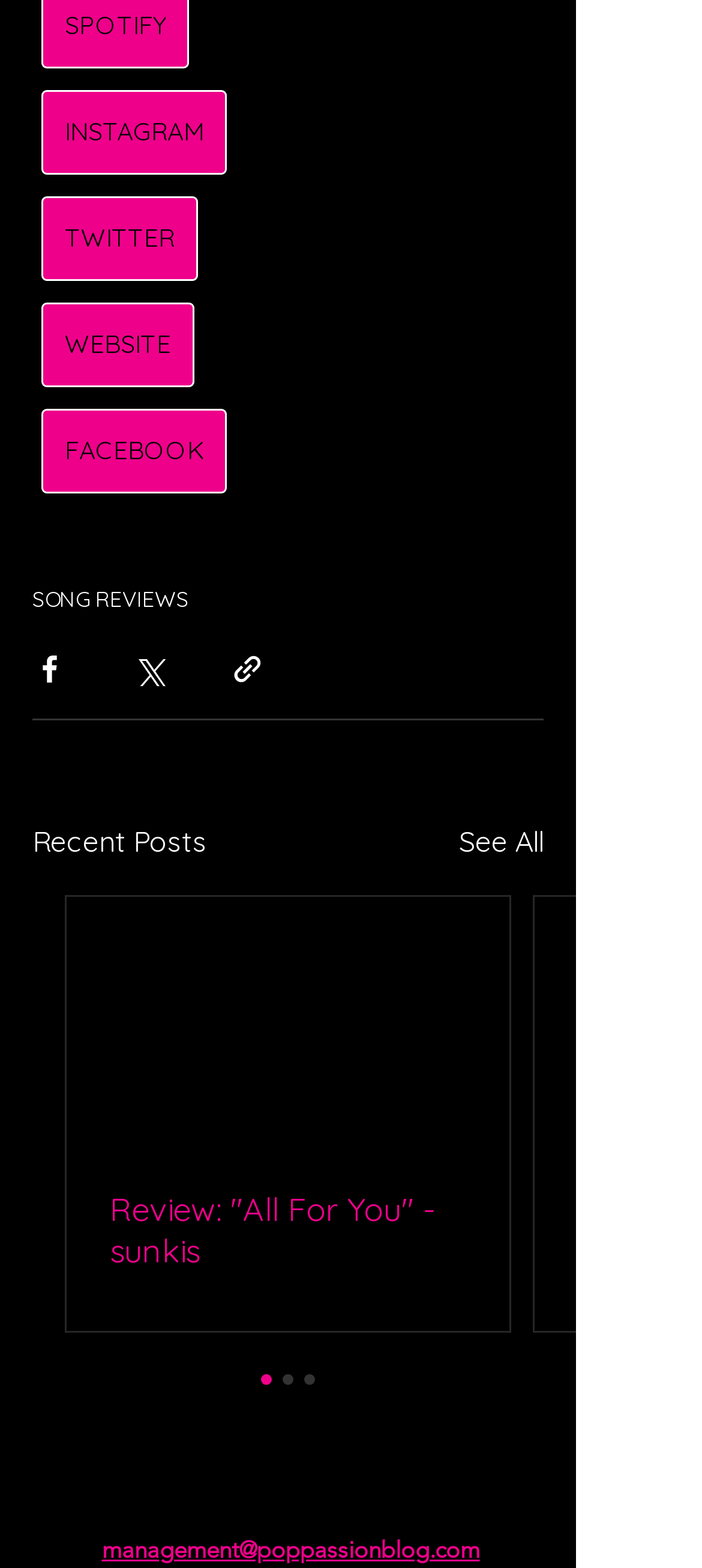What is the title of the first article?
Craft a detailed and extensive response to the question.

I looked at the article section and found the first article's title, which is 'Review: 'All For You' - sunkis'.